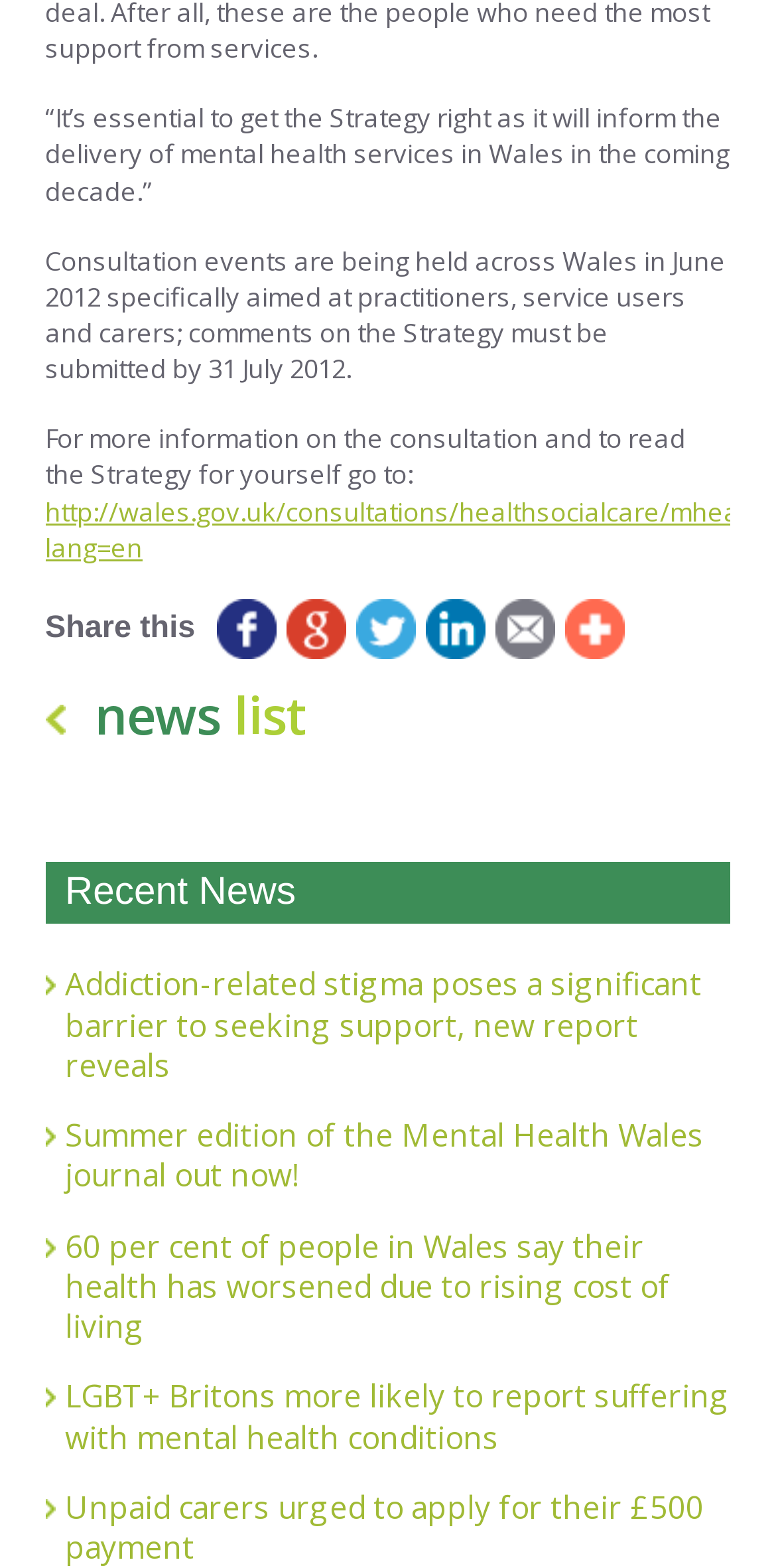How many social media platforms can users share the webpage on?
Refer to the screenshot and respond with a concise word or phrase.

4